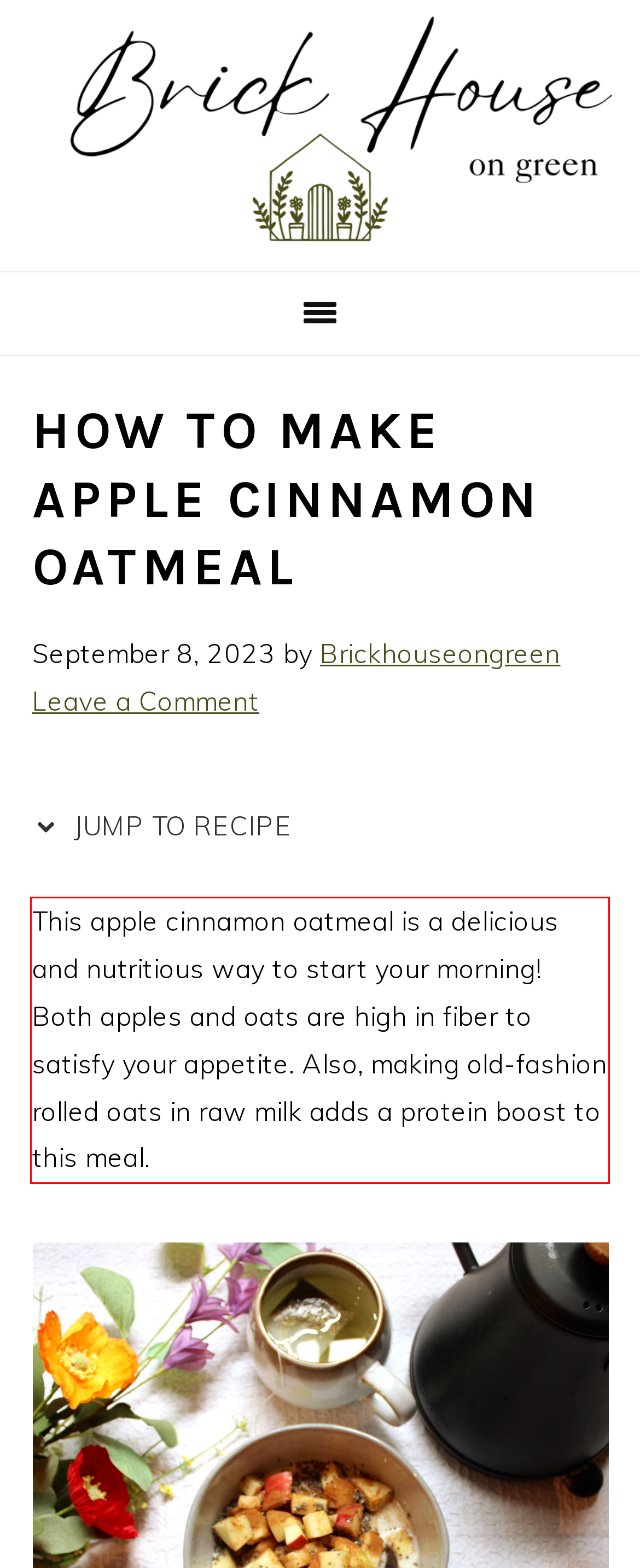Given the screenshot of a webpage, identify the red rectangle bounding box and recognize the text content inside it, generating the extracted text.

This apple cinnamon oatmeal is a delicious and nutritious way to start your morning! Both apples and oats are high in fiber to satisfy your appetite. Also, making old-fashion rolled oats in raw milk adds a protein boost to this meal.